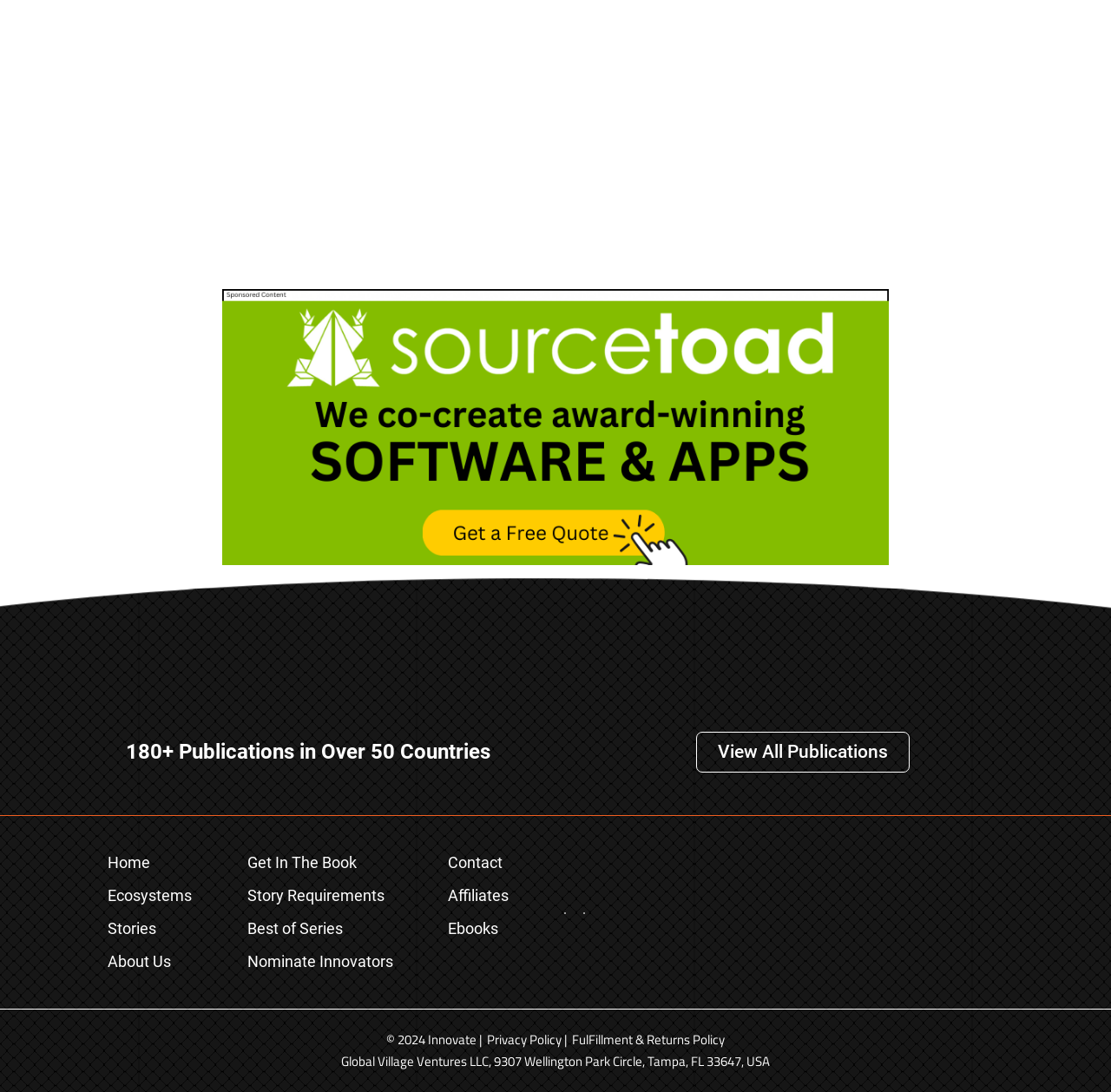Please specify the bounding box coordinates of the clickable region necessary for completing the following instruction: "Read about ecosystems". The coordinates must consist of four float numbers between 0 and 1, i.e., [left, top, right, bottom].

[0.097, 0.805, 0.172, 0.835]